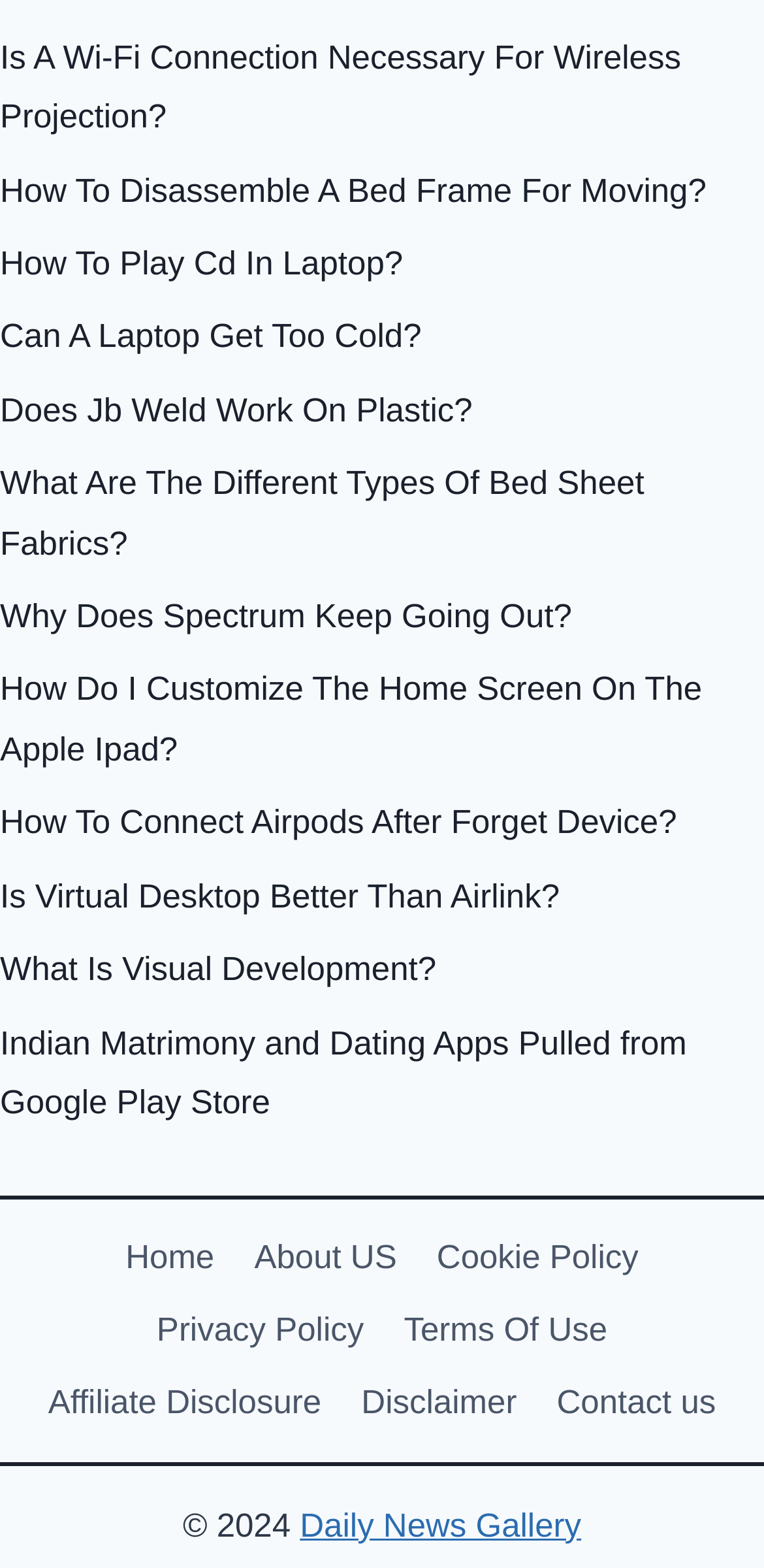Locate the bounding box of the user interface element based on this description: "Home".

[0.138, 0.778, 0.307, 0.825]